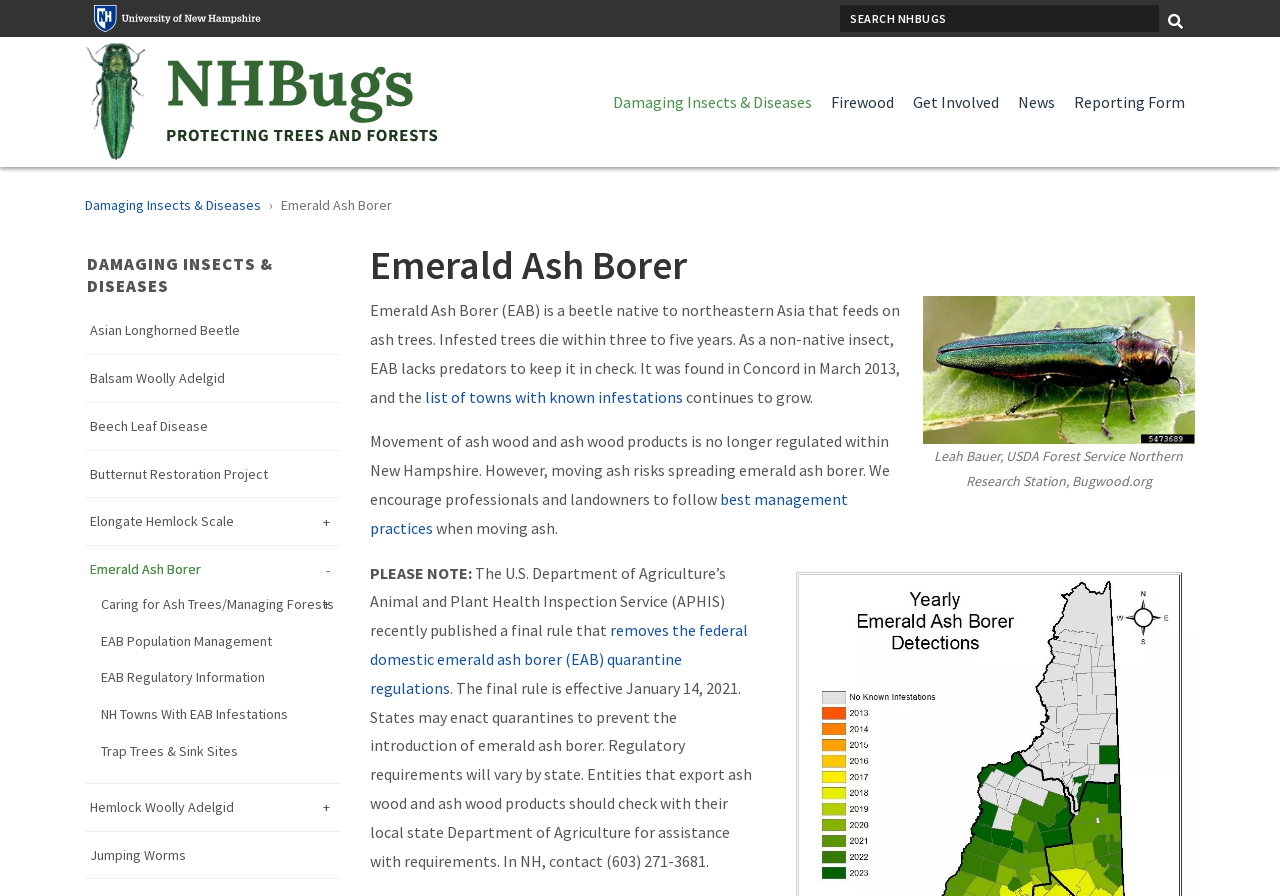Please determine the bounding box coordinates of the element's region to click in order to carry out the following instruction: "Read about Emerald Ash Borer". The coordinates should be four float numbers between 0 and 1, i.e., [left, top, right, bottom].

[0.289, 0.335, 0.703, 0.454]